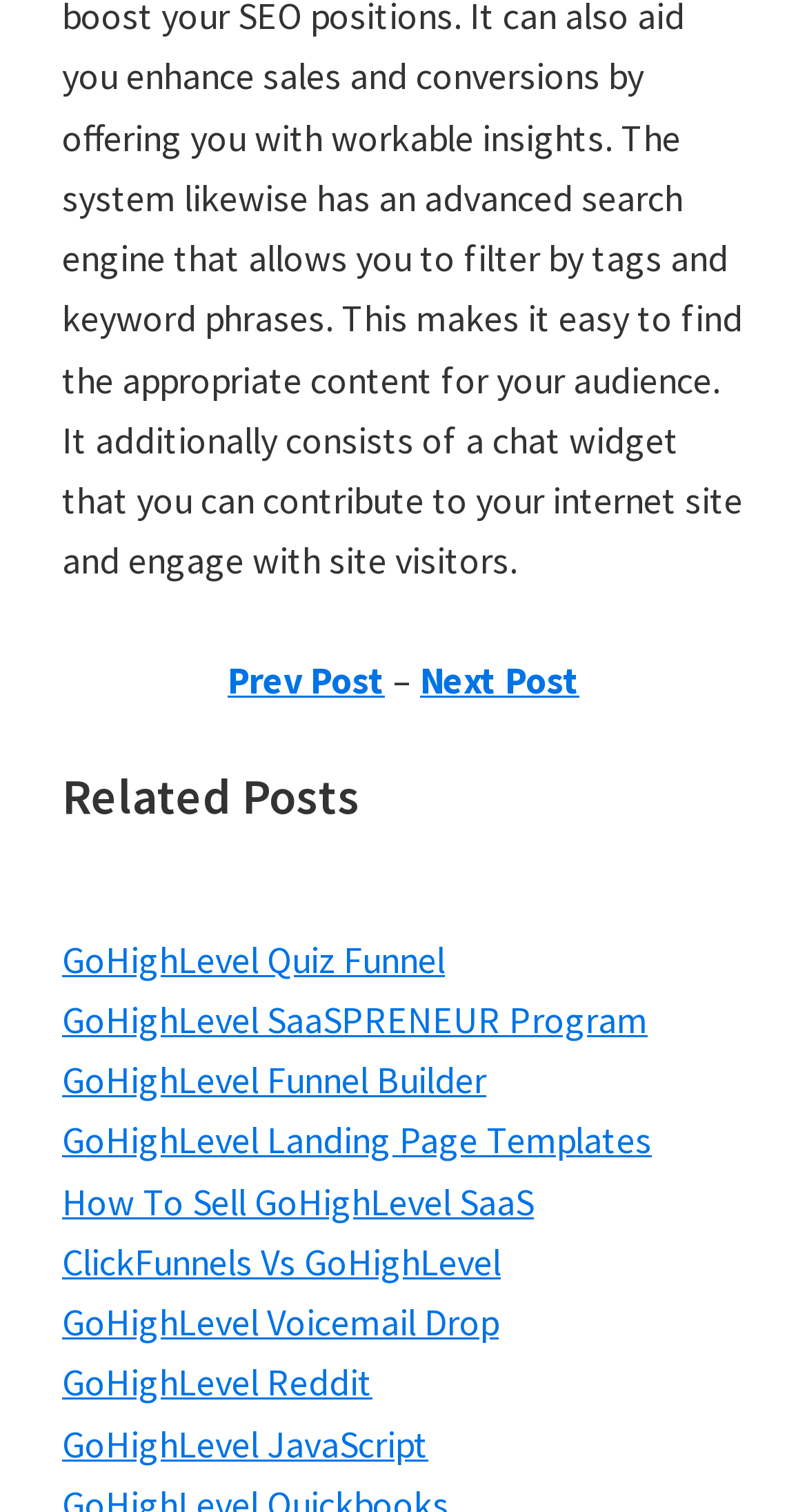Kindly determine the bounding box coordinates for the clickable area to achieve the given instruction: "visit GoHighLevel Quiz Funnel".

[0.077, 0.618, 0.551, 0.65]